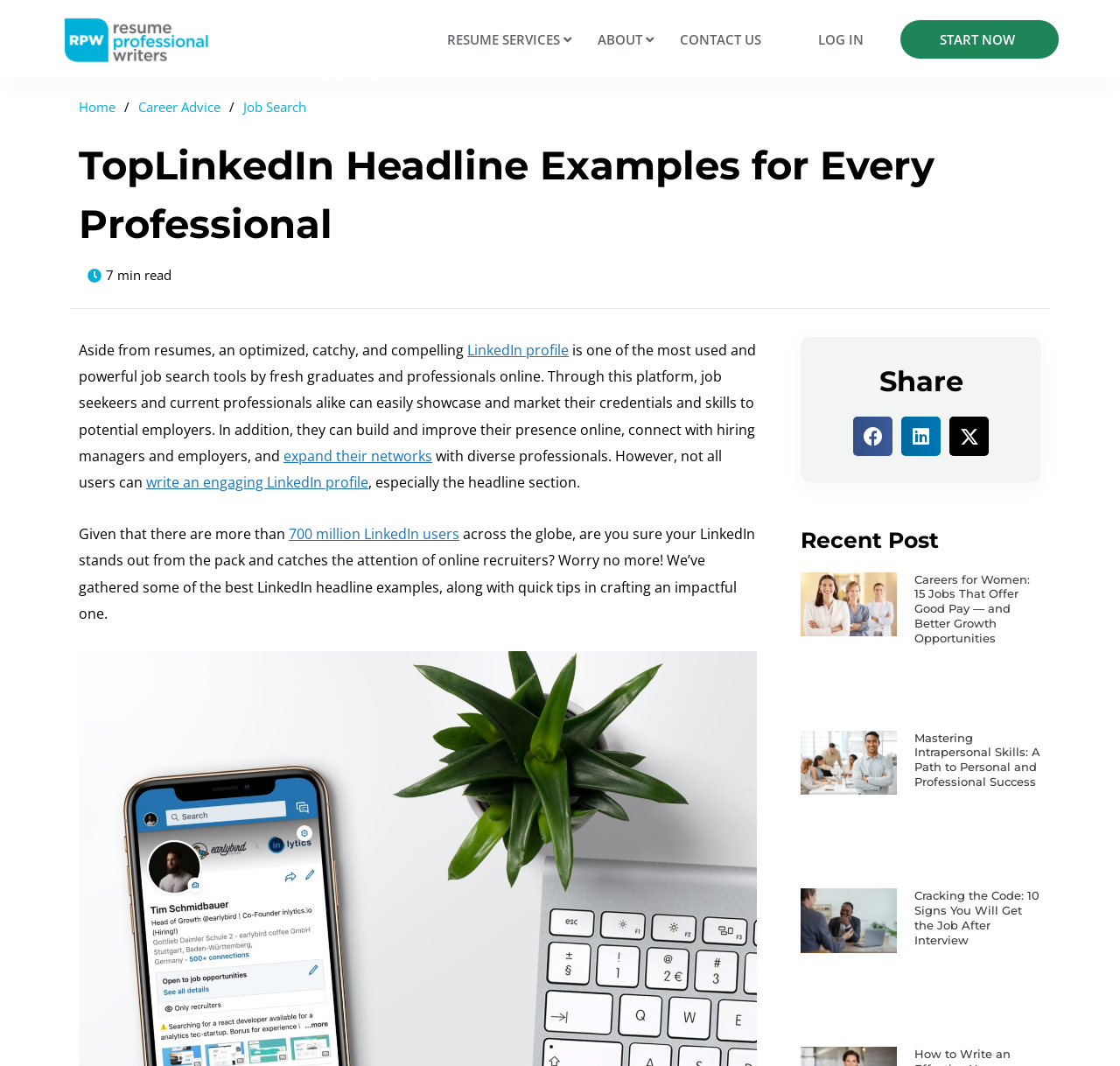Please specify the bounding box coordinates of the clickable region necessary for completing the following instruction: "Learn more about 'Job Search'". The coordinates must consist of four float numbers between 0 and 1, i.e., [left, top, right, bottom].

[0.217, 0.092, 0.273, 0.108]